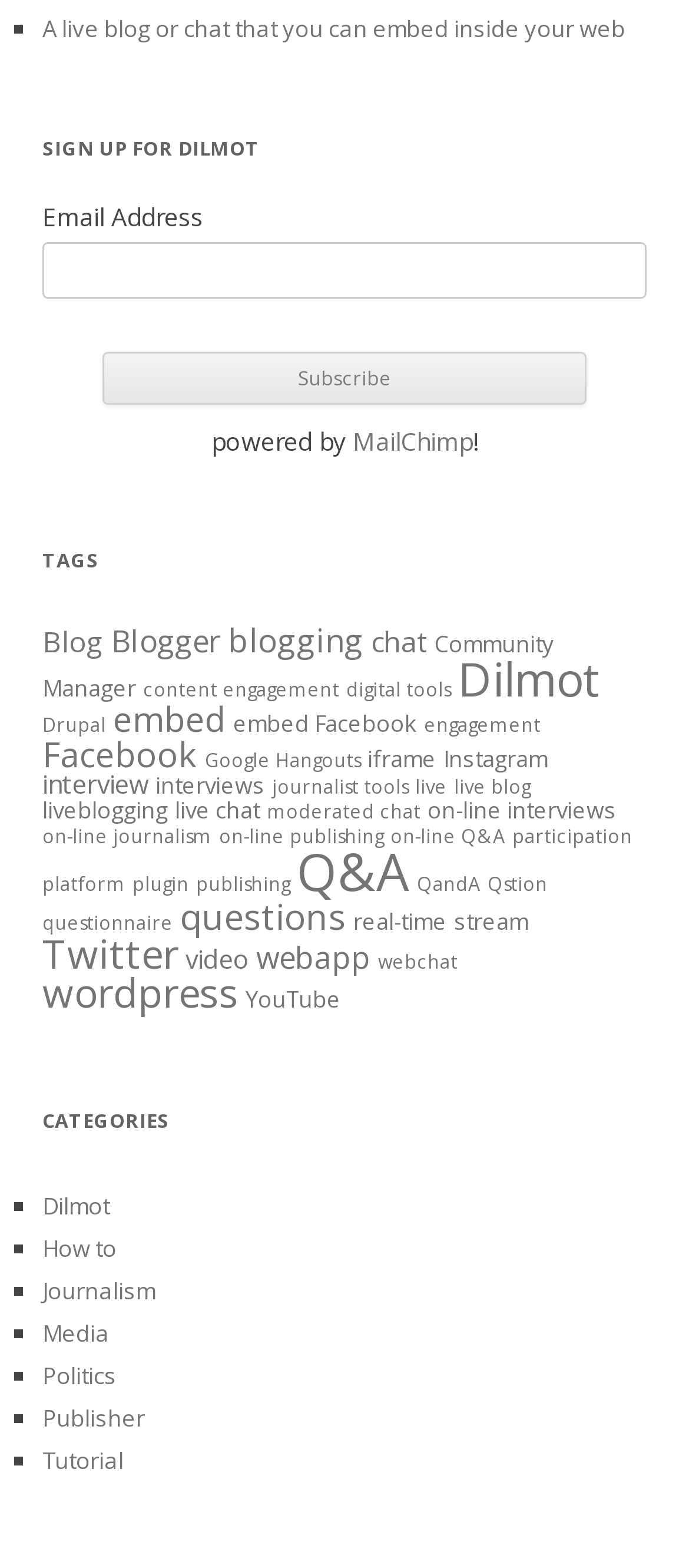Bounding box coordinates are specified in the format (top-left x, top-left y, bottom-right x, bottom-right y). All values are floating point numbers bounded between 0 and 1. Please provide the bounding box coordinate of the region this sentence describes: aria-label="Instagram logo"

None